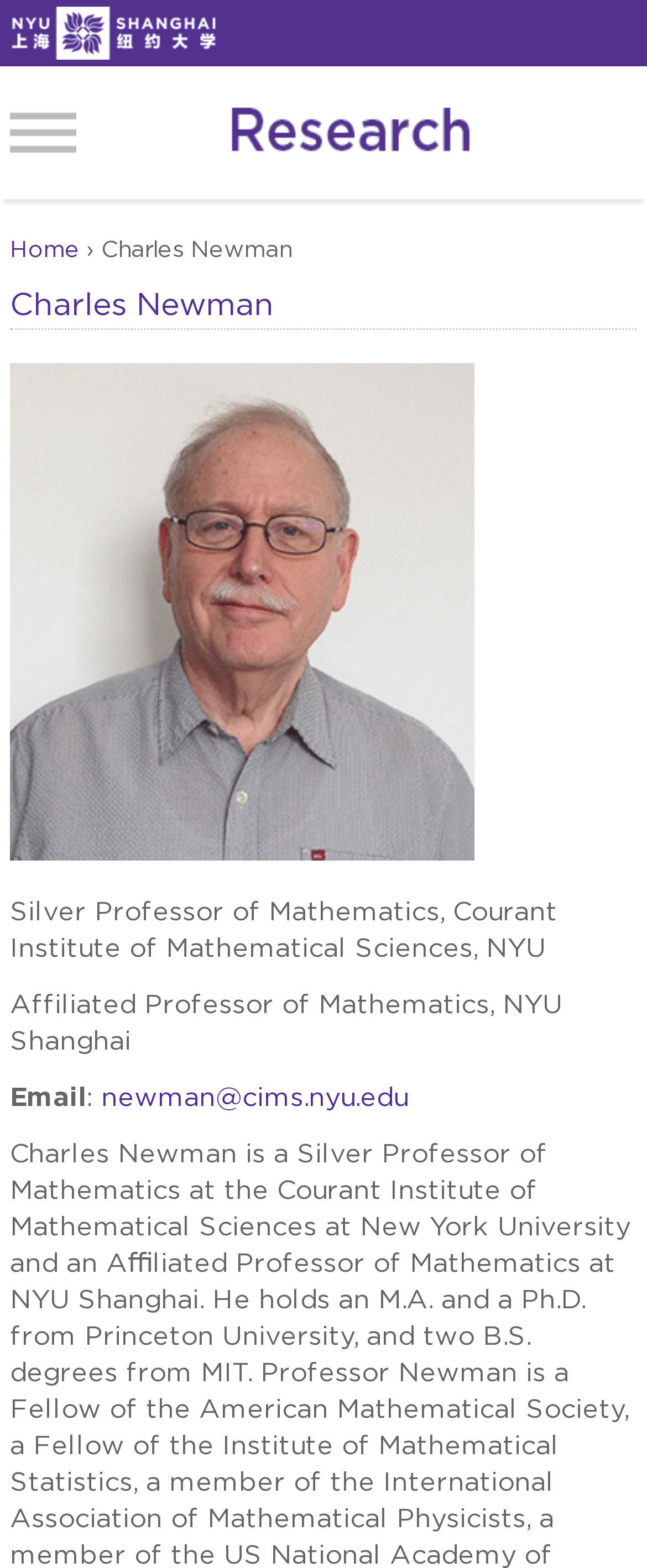Answer the question below using just one word or a short phrase: 
What is the name of the institute Charles Newman is affiliated with?

Courant Institute of Mathematical Sciences